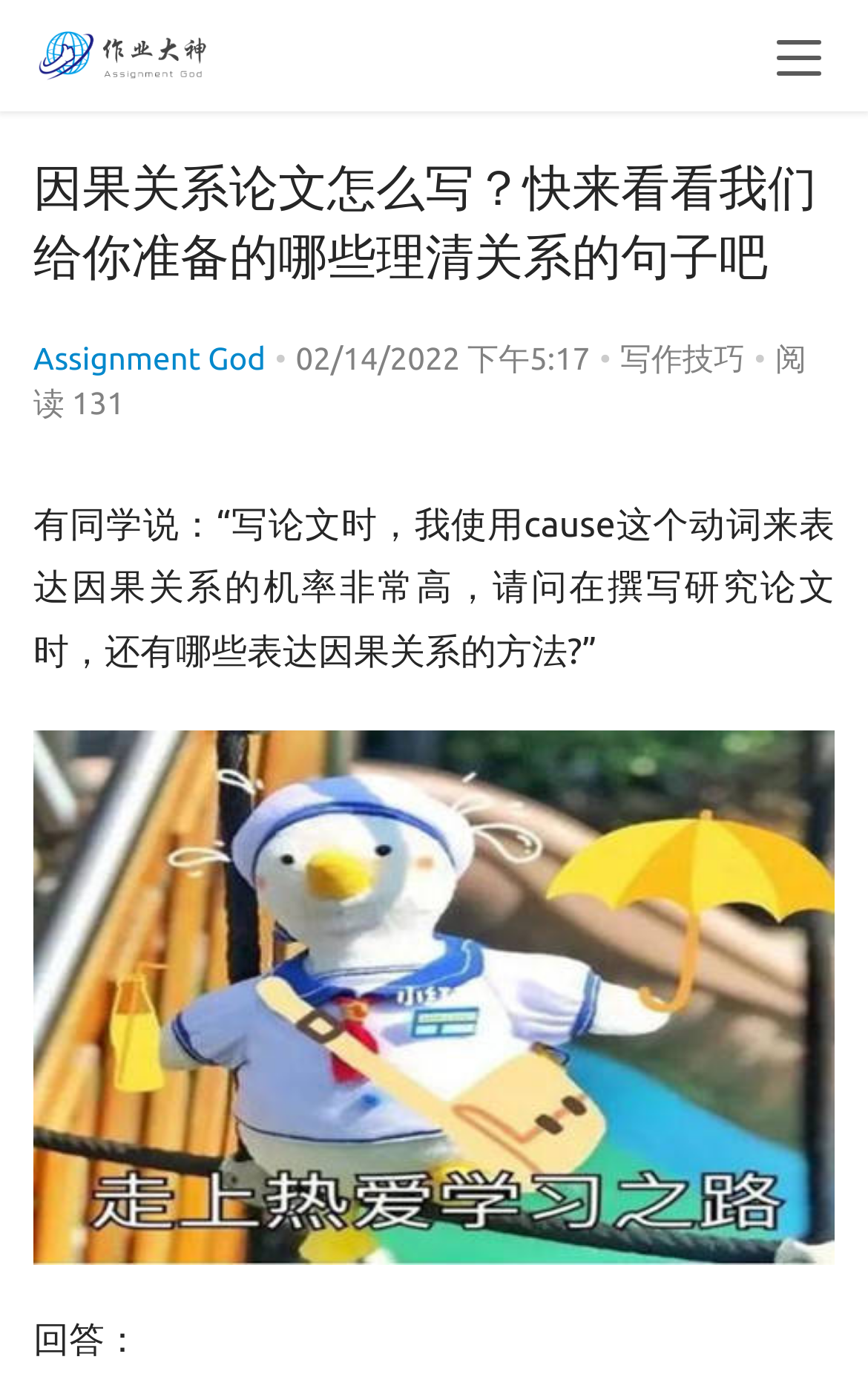When was the article published?
Look at the screenshot and respond with one word or a short phrase.

02/14/2022 下午5:17